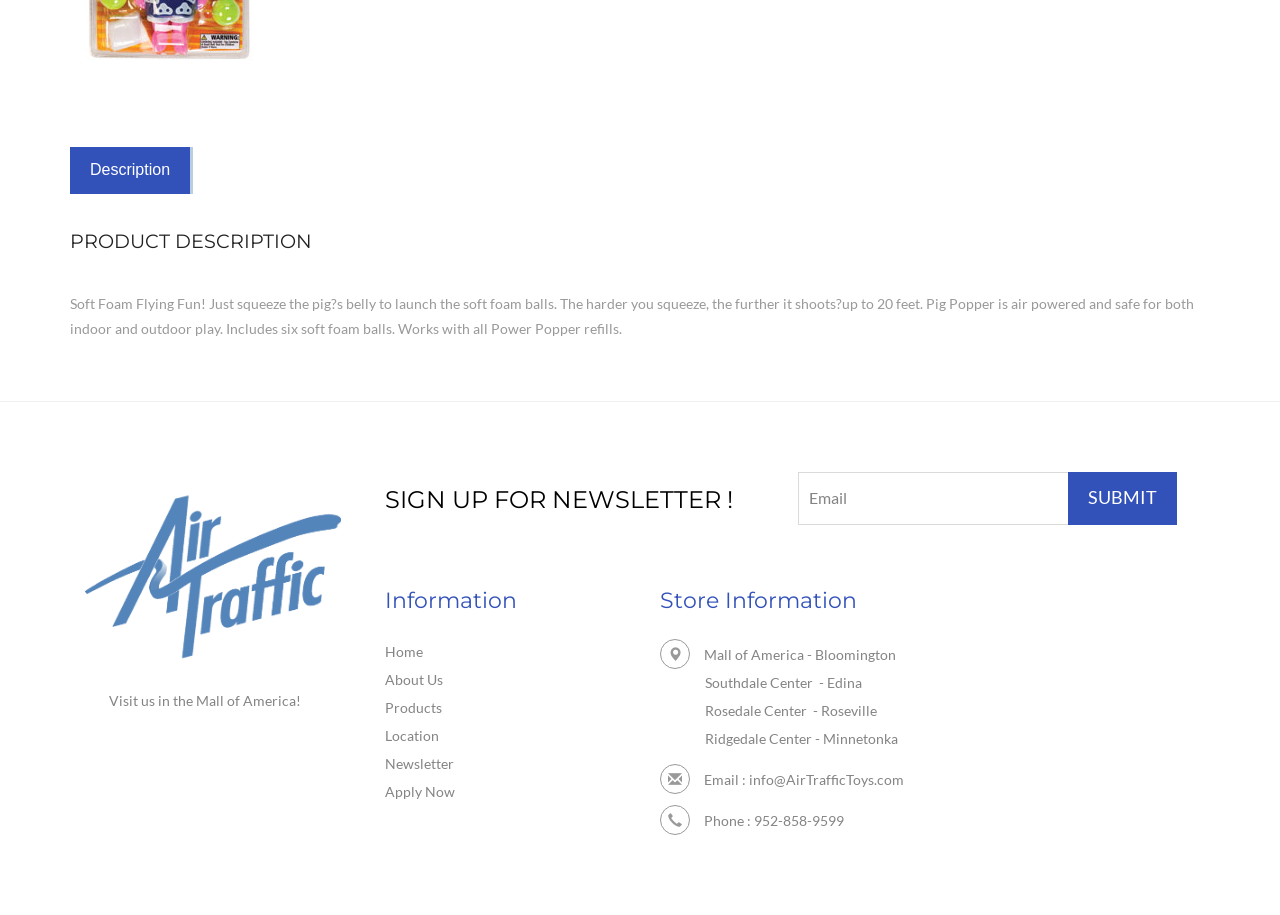Extract the bounding box coordinates for the UI element described by the text: "input value="Email" value="Email"". The coordinates should be in the form of [left, top, right, bottom] with values between 0 and 1.

[0.623, 0.515, 0.835, 0.572]